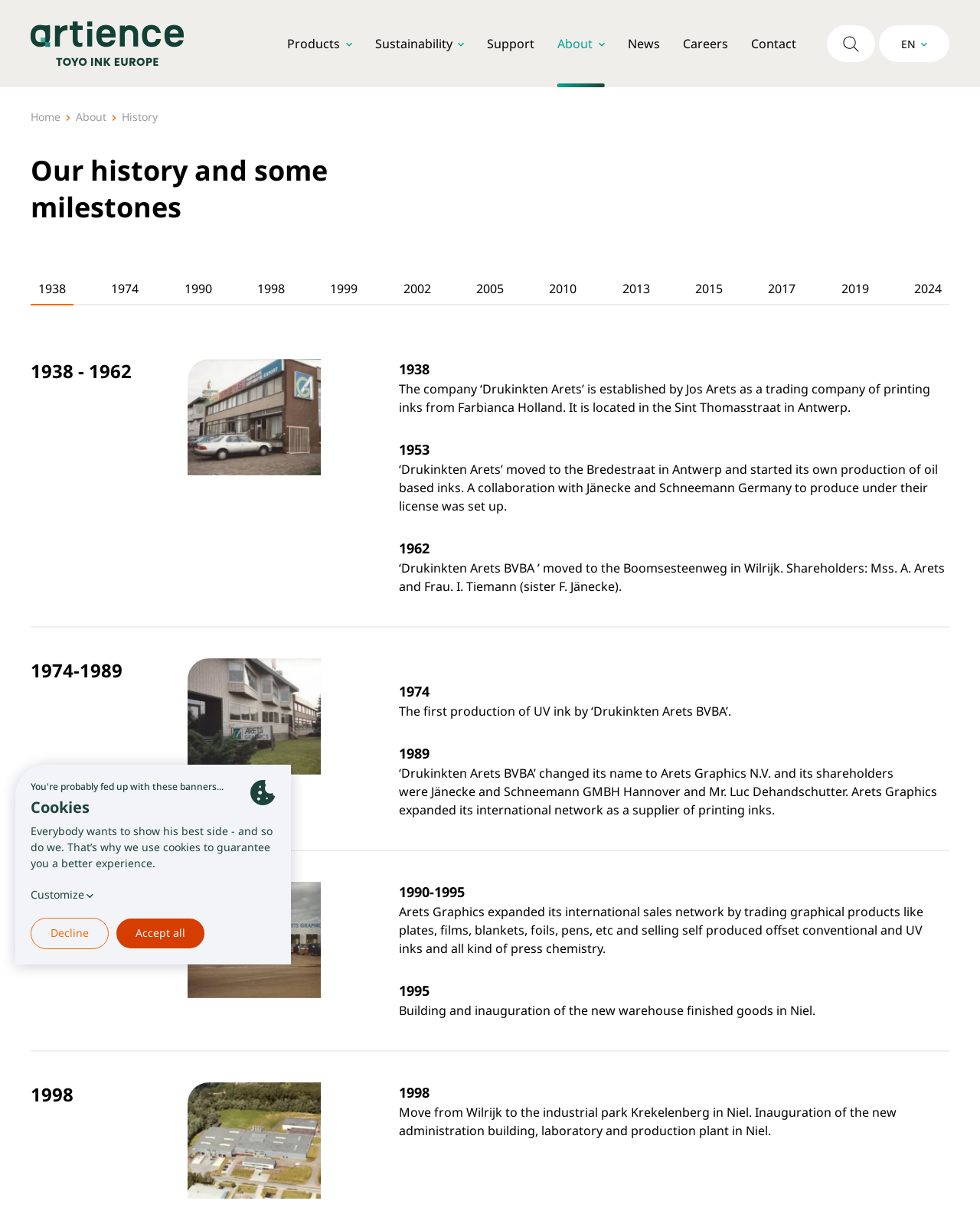Determine the bounding box of the UI element mentioned here: "Accept all". The coordinates must be in the format [left, top, right, bottom] with values ranging from 0 to 1.

[0.119, 0.749, 0.209, 0.773]